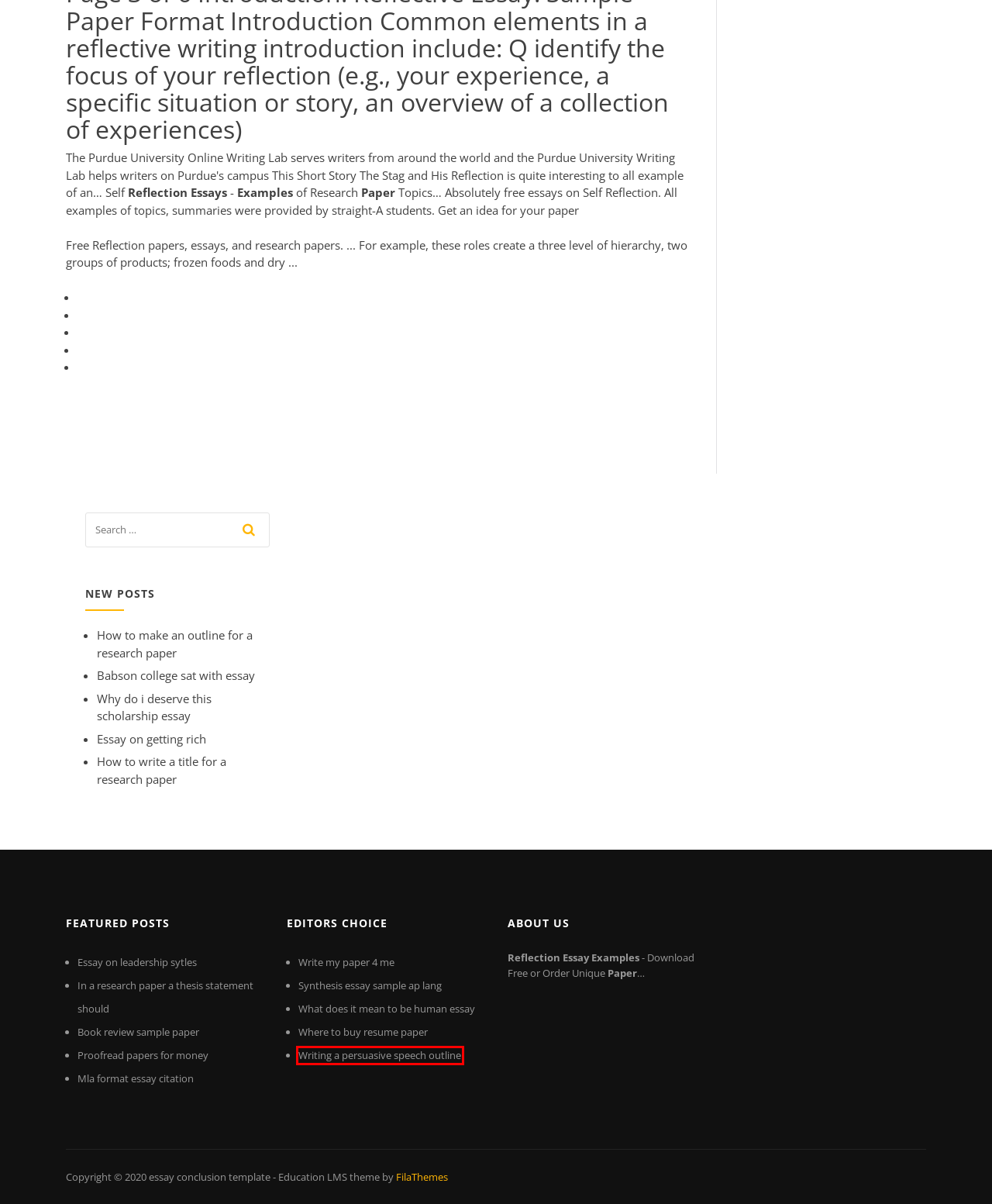Examine the screenshot of a webpage featuring a red bounding box and identify the best matching webpage description for the new page that results from clicking the element within the box. Here are the options:
A. Babson college sat with essay azggb
B. Writing a persuasive speech outline lxqsr
C. Proofread papers for money vmeci
D. Write my paper 4 me glabo
E. Synthesis essay sample ap lang keucv
F. Essay on leadership sytles zngnu
G. What does it mean to be human essay ctxos
H. Mla format essay citation dtldq

B